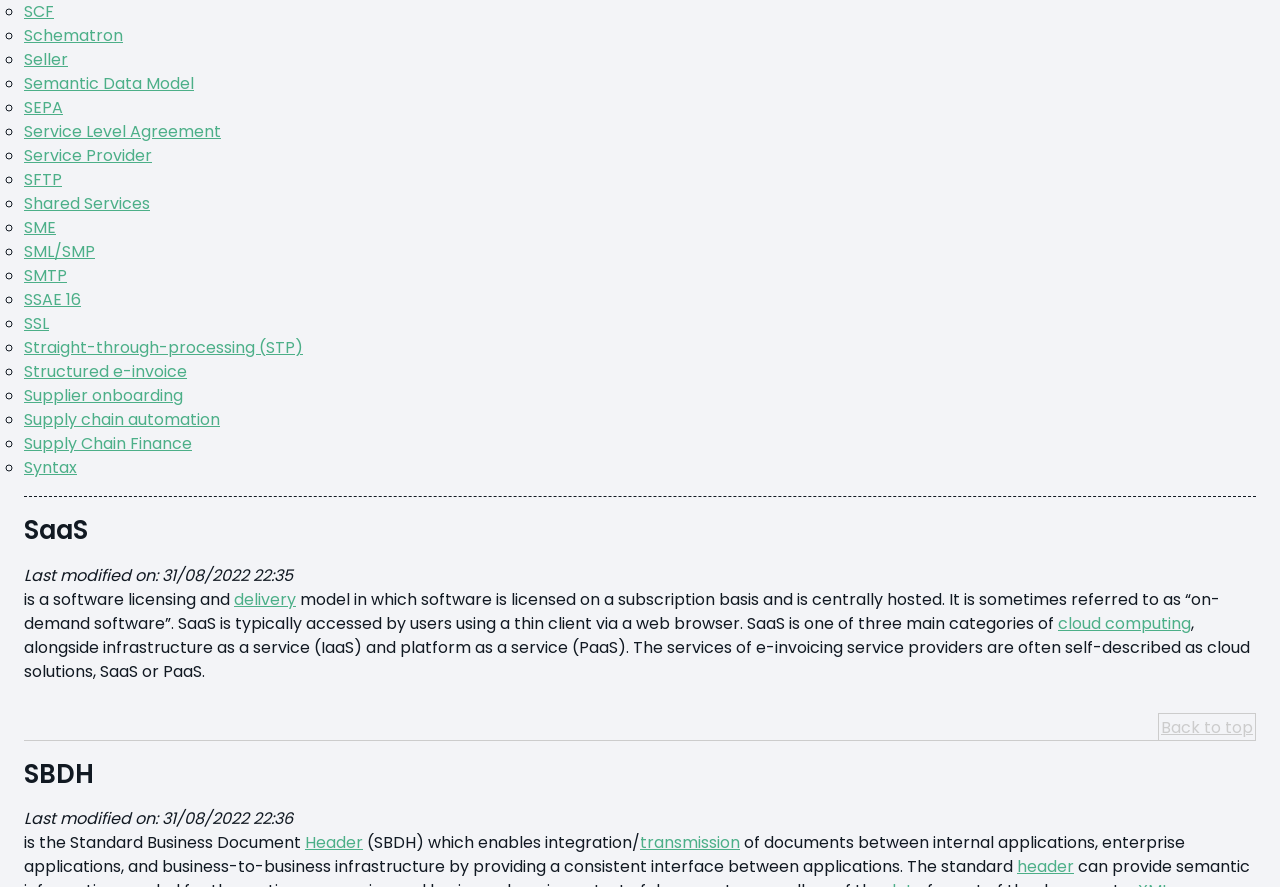Given the element description SSAE 16, specify the bounding box coordinates of the corresponding UI element in the format (top-left x, top-left y, bottom-right x, bottom-right y). All values must be between 0 and 1.

[0.019, 0.325, 0.063, 0.351]